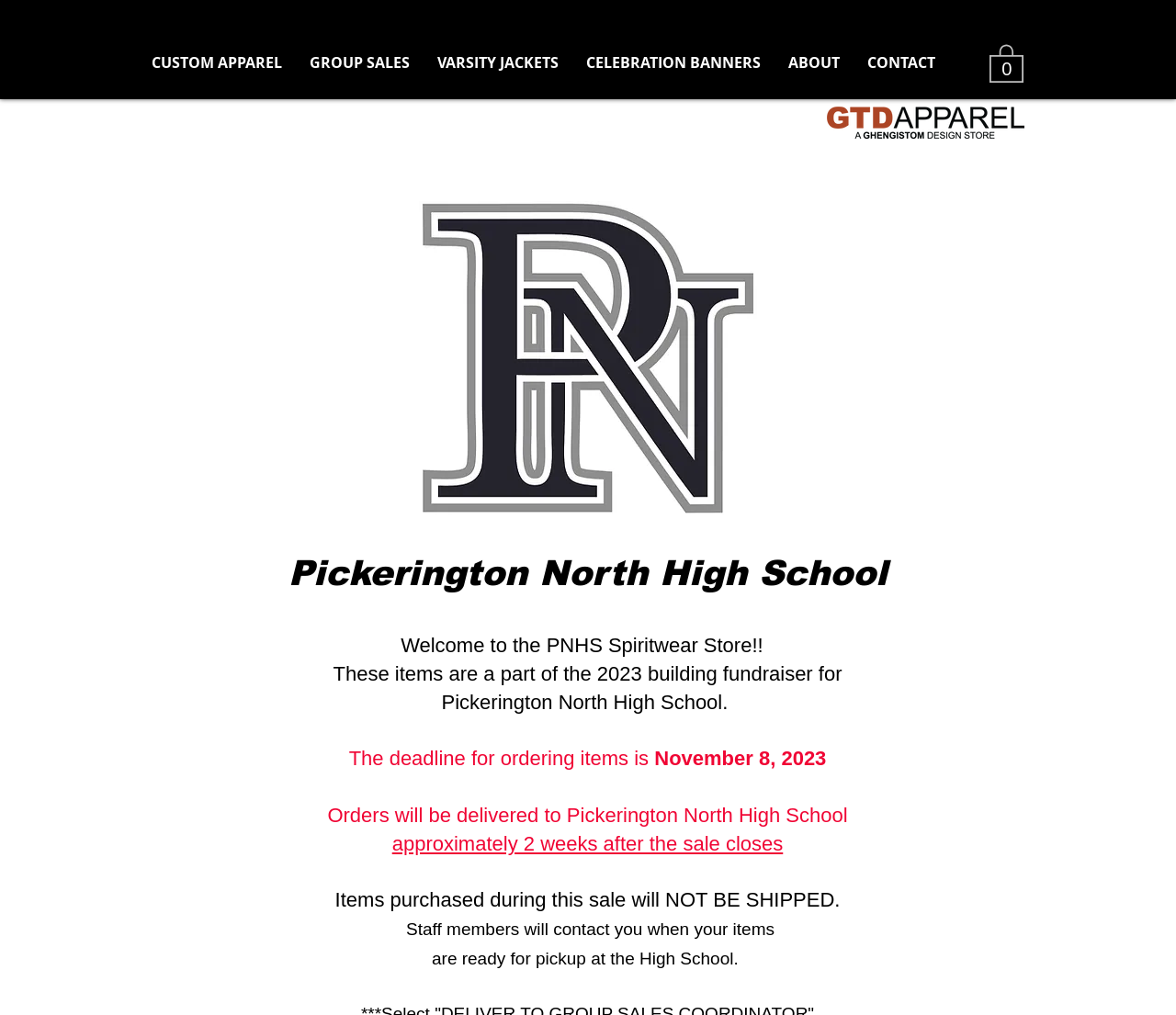Using the element description CONTACT, predict the bounding box coordinates for the UI element. Provide the coordinates in (top-left x, top-left y, bottom-right x, bottom-right y) format with values ranging from 0 to 1.

[0.726, 0.026, 0.807, 0.098]